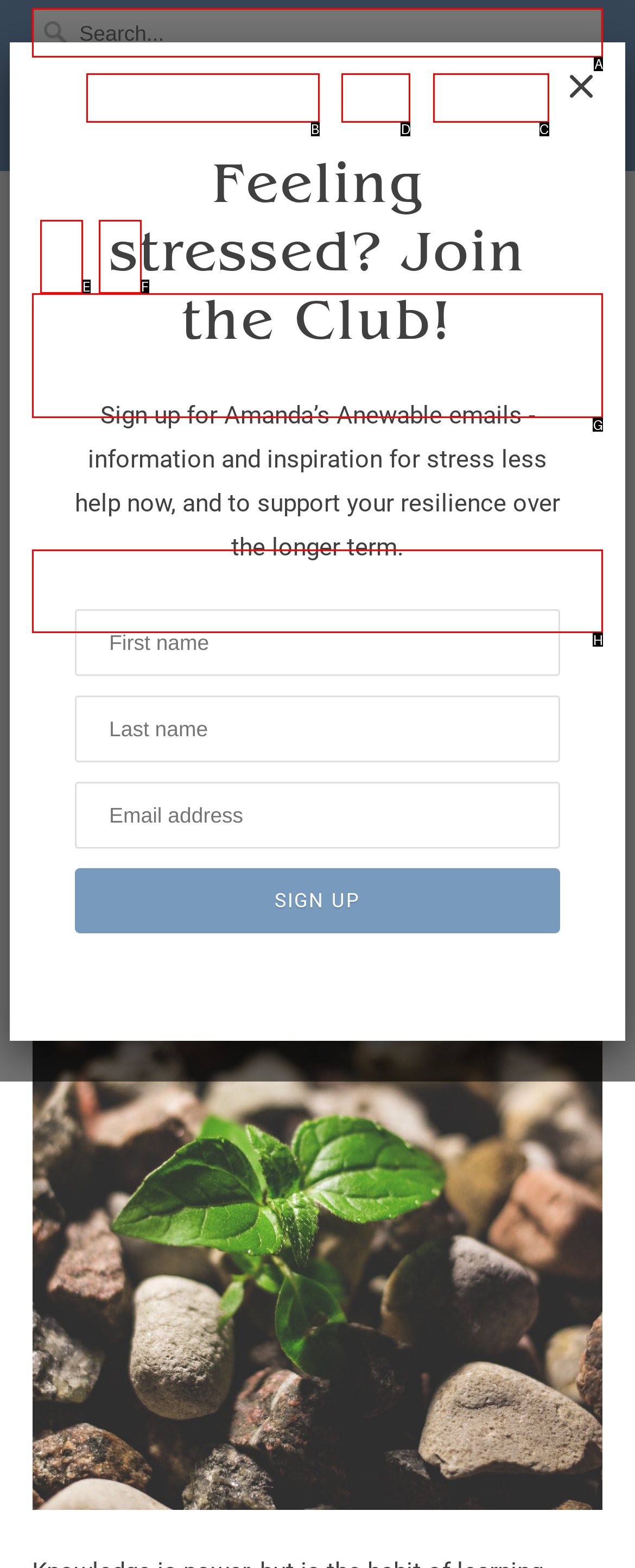Tell me the correct option to click for this task: Click the Apply for this job button again
Write down the option's letter from the given choices.

None